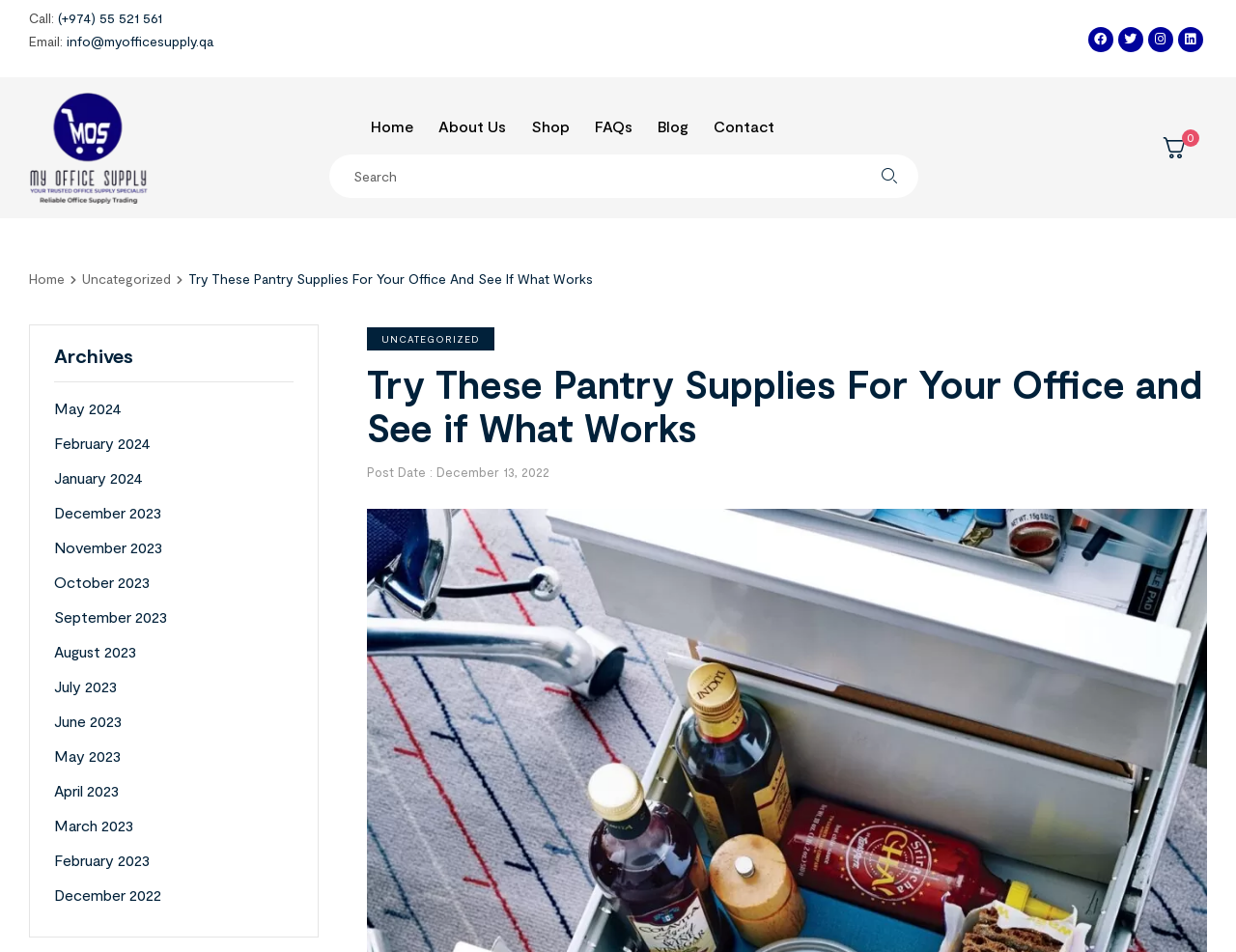What social media platforms are linked?
Please analyze the image and answer the question with as much detail as possible.

I found the social media links by looking at the top-right section of the webpage, where the social media icons are displayed. The icons are labeled with their respective platform names.